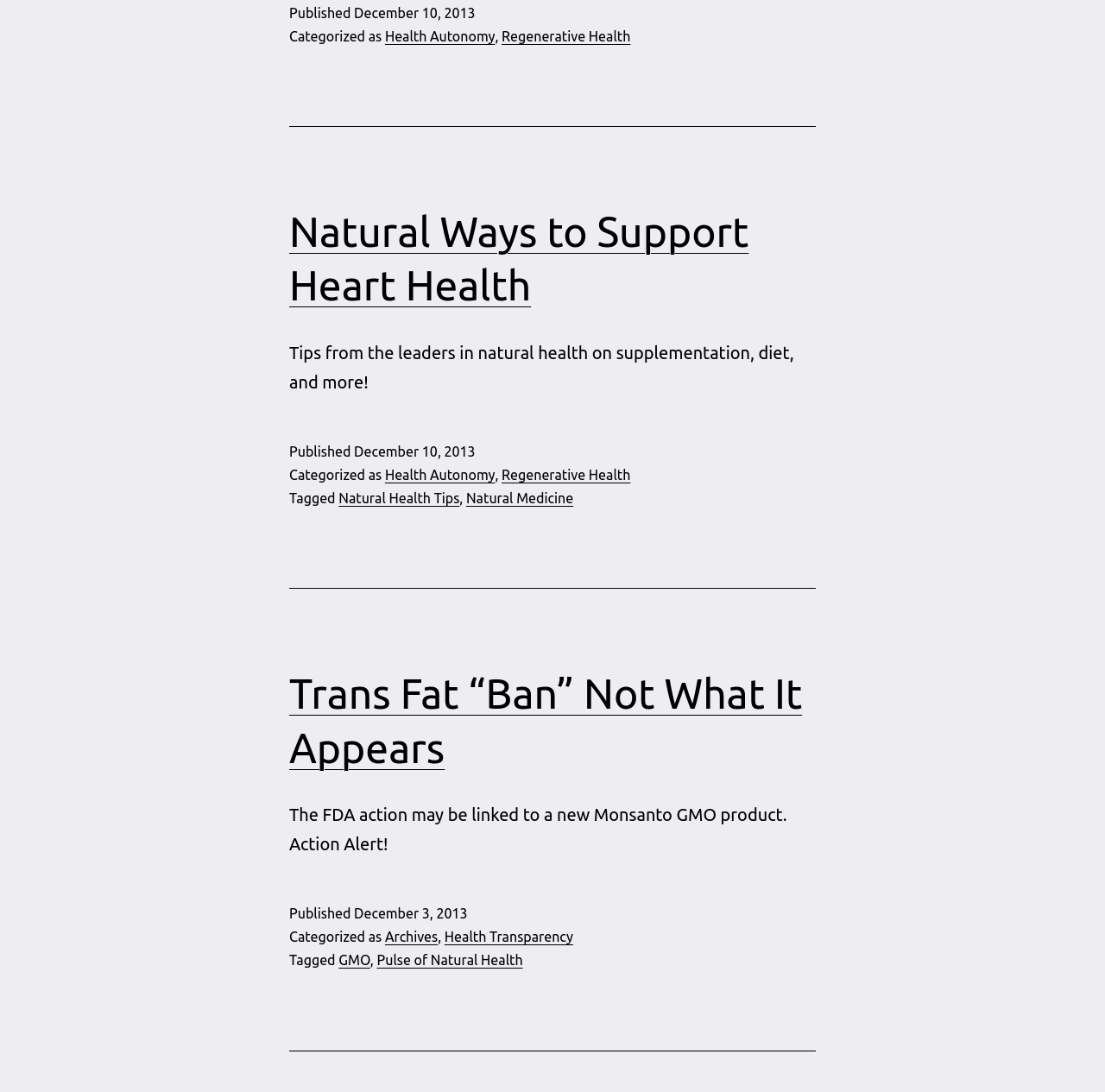Please locate the clickable area by providing the bounding box coordinates to follow this instruction: "Explore Sugar Bowl Crafts".

None